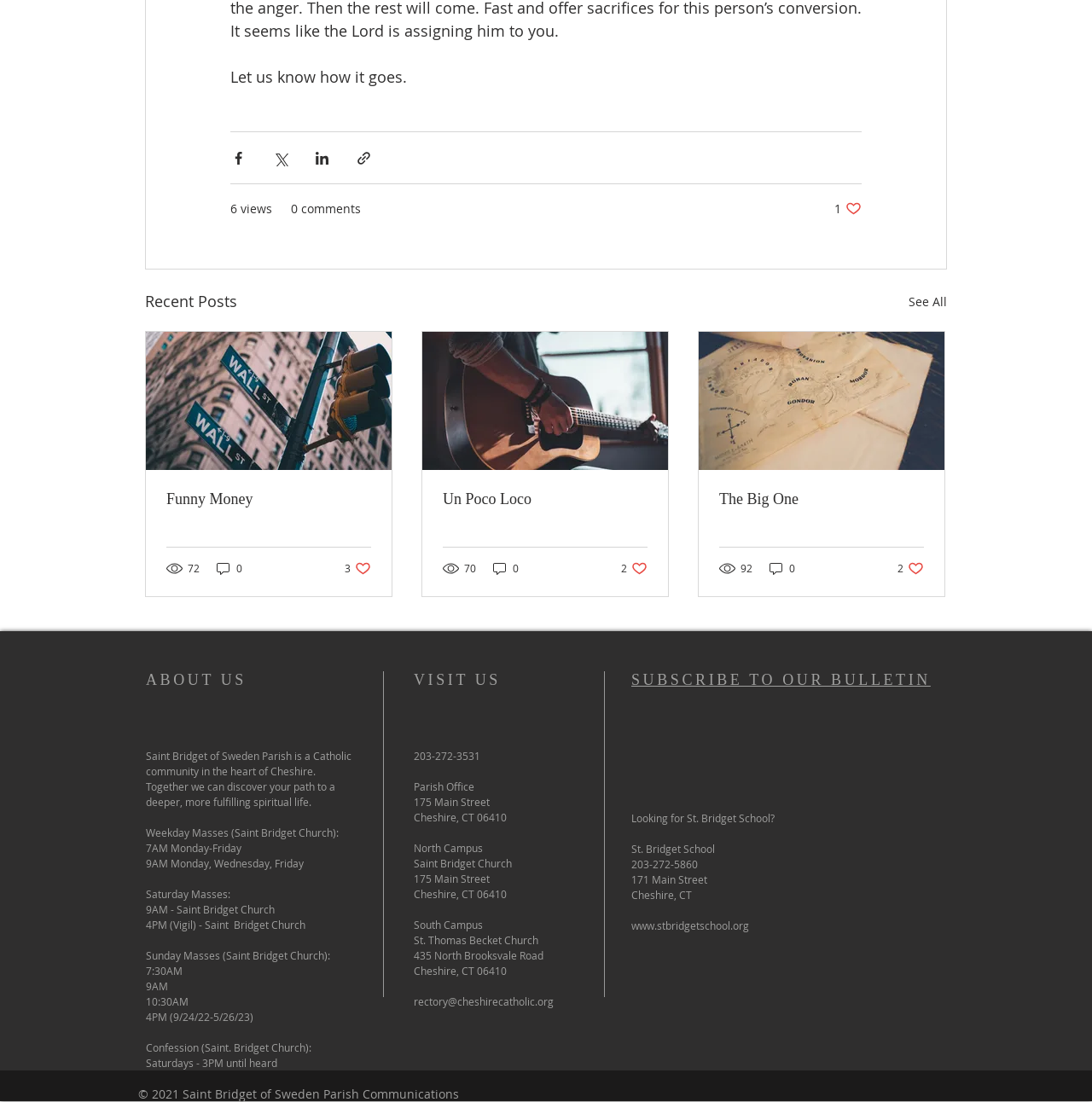Provide a one-word or one-phrase answer to the question:
What is the address of the Parish Office?

175 Main Street, Cheshire, CT 06410